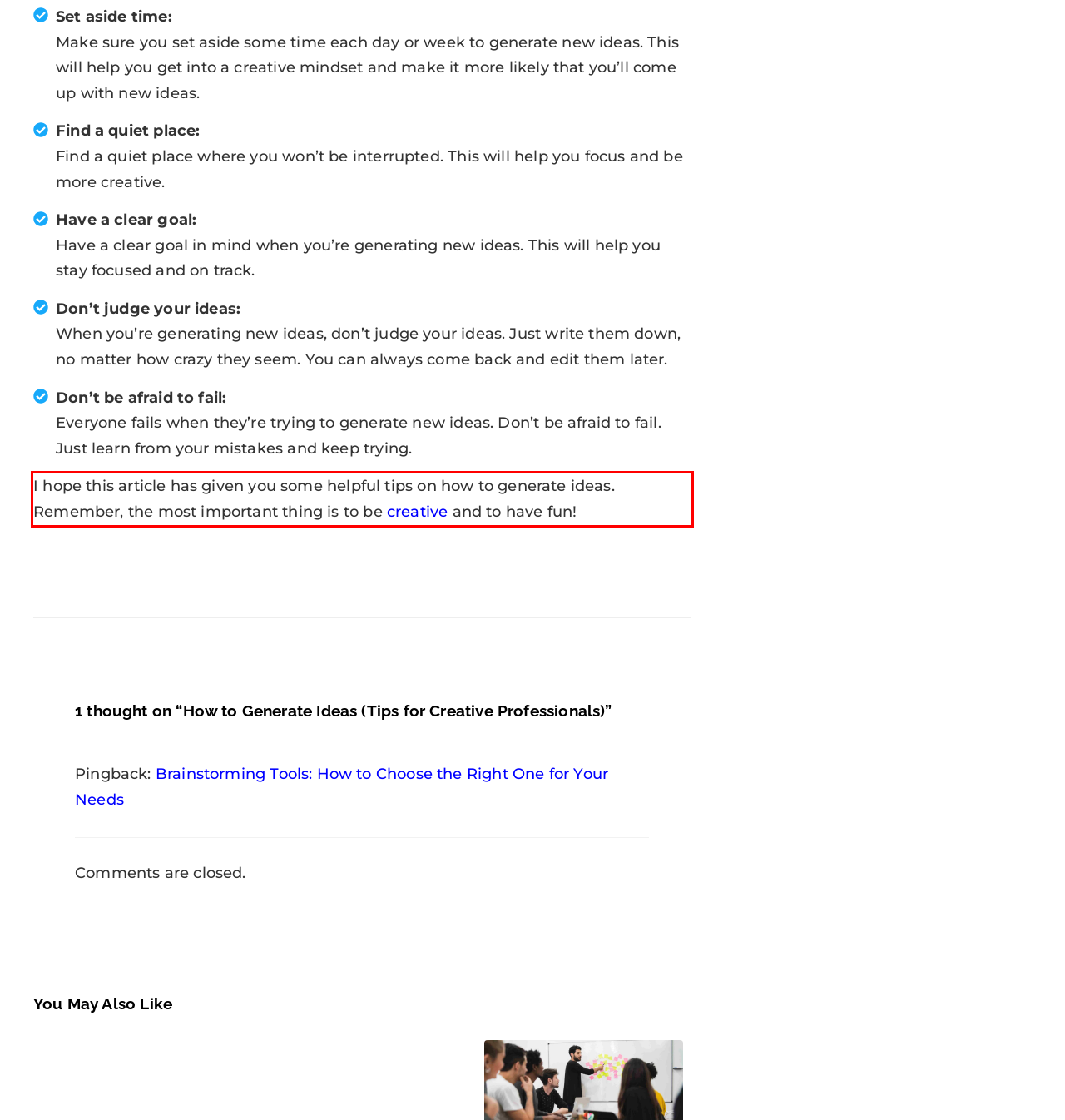Using OCR, extract the text content found within the red bounding box in the given webpage screenshot.

I hope this article has given you some helpful tips on how to generate ideas. Remember, the most important thing is to be creative and to have fun!